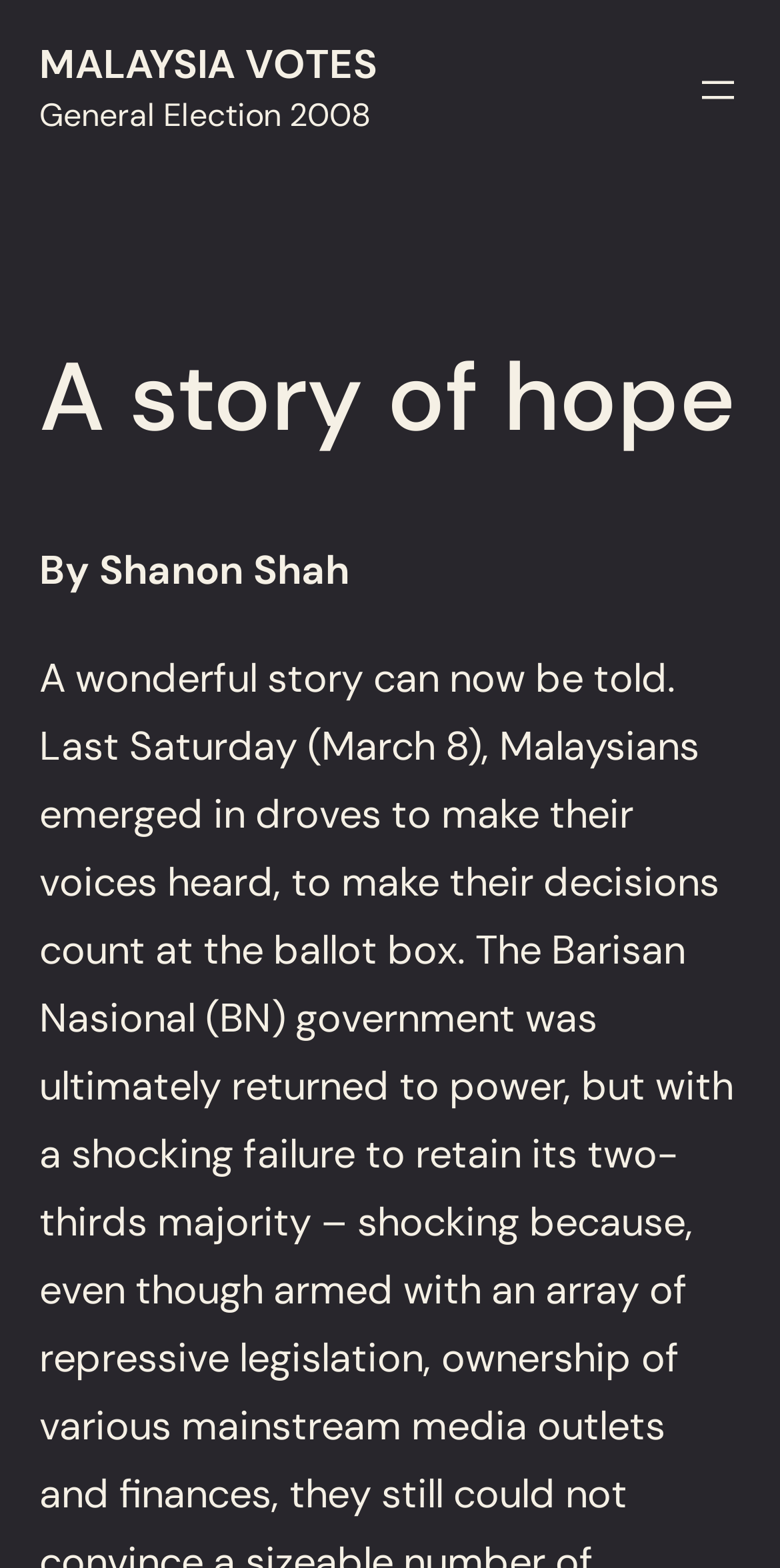Identify the bounding box coordinates for the UI element described as: "aria-label="Open menu"".

[0.888, 0.042, 0.95, 0.073]